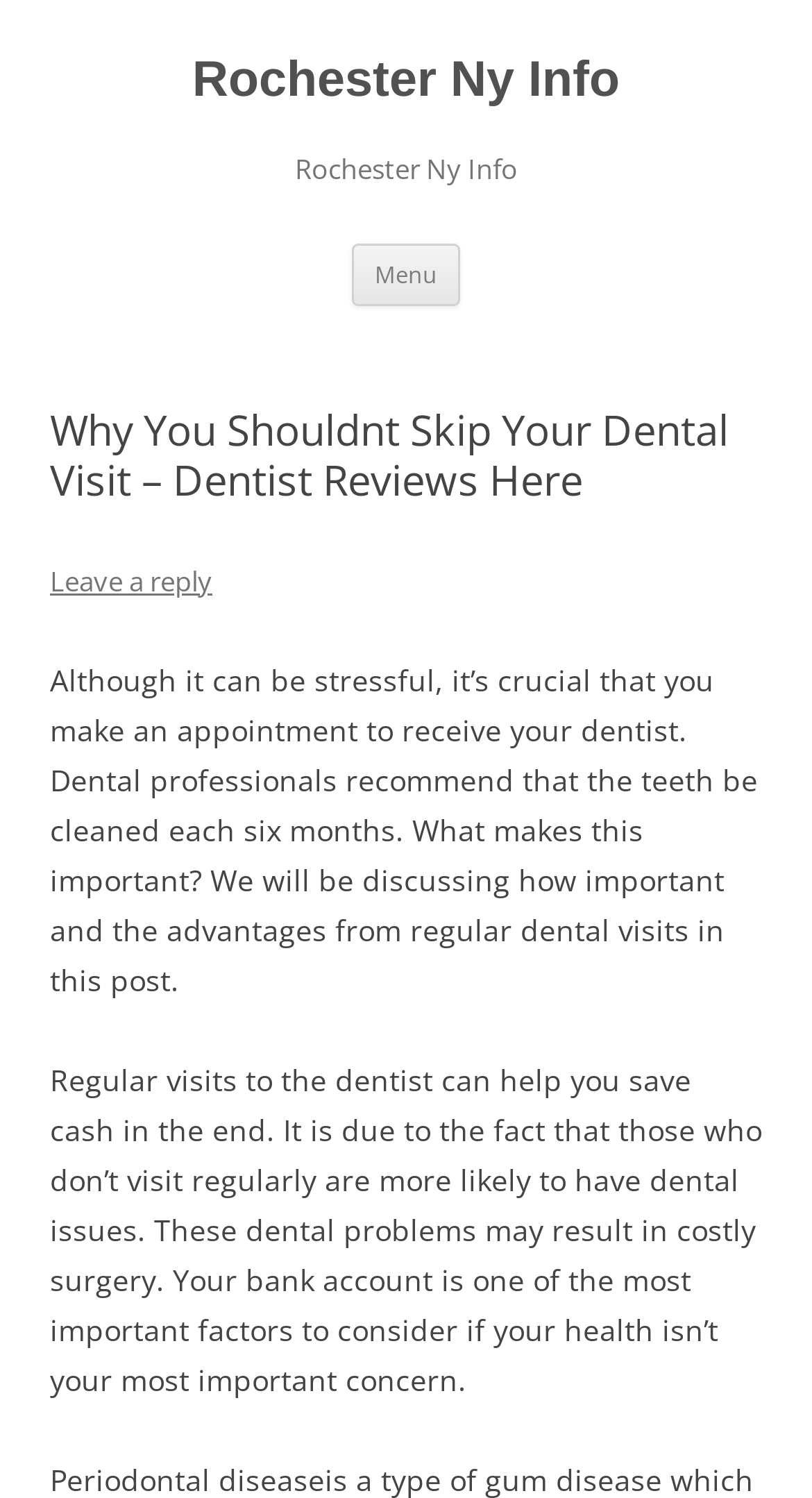Provide a thorough description of the webpage's content and layout.

The webpage is about the importance of regular dental visits, with a focus on the benefits and advantages of doing so. At the top of the page, there is a heading that reads "Rochester Ny Info" and a link with the same text, positioned on the left side of the page. Below this, there is another heading with the same text, followed by a button labeled "Menu" and a link that says "Skip to content", both located on the right side of the page.

The main content of the page is divided into two sections. The first section has a heading that reads "Why You Shouldnt Skip Your Dental Visit – Dentist Reviews Here" and a link that says "Leave a reply" positioned below it. Below this, there is a paragraph of text that explains the importance of regular dental visits, stating that dental professionals recommend cleaning teeth every six months.

The second section of the main content has another paragraph of text that discusses how regular dental visits can help save money in the long run by preventing costly dental problems. This text is positioned below the first paragraph, taking up most of the bottom half of the page. Overall, the webpage has a simple layout with a focus on conveying information about the importance of regular dental visits.